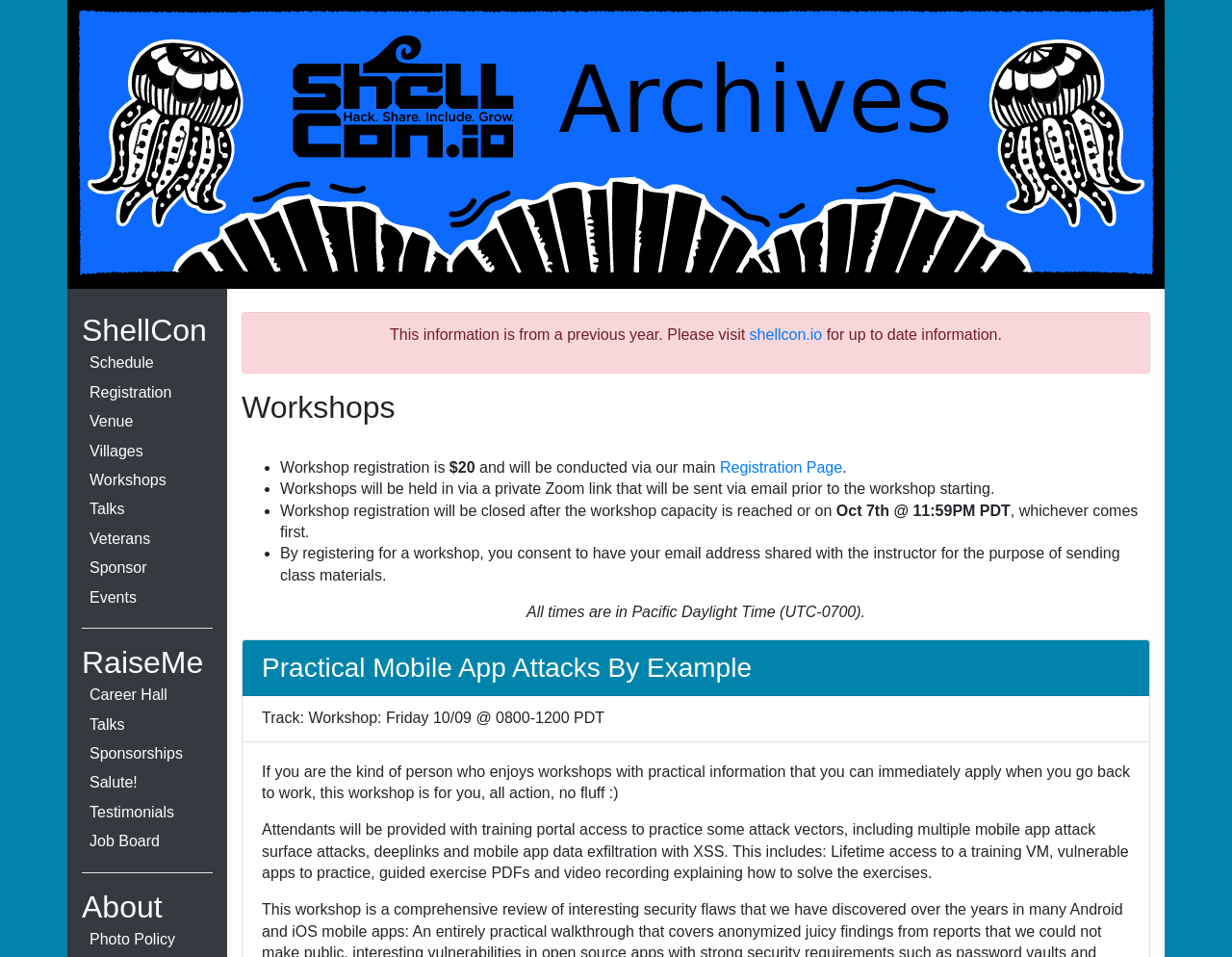Please provide a comprehensive response to the question based on the details in the image: How much does workshop registration cost?

The cost of workshop registration can be found in the text '$20' which is part of the description of the workshops on the webpage.